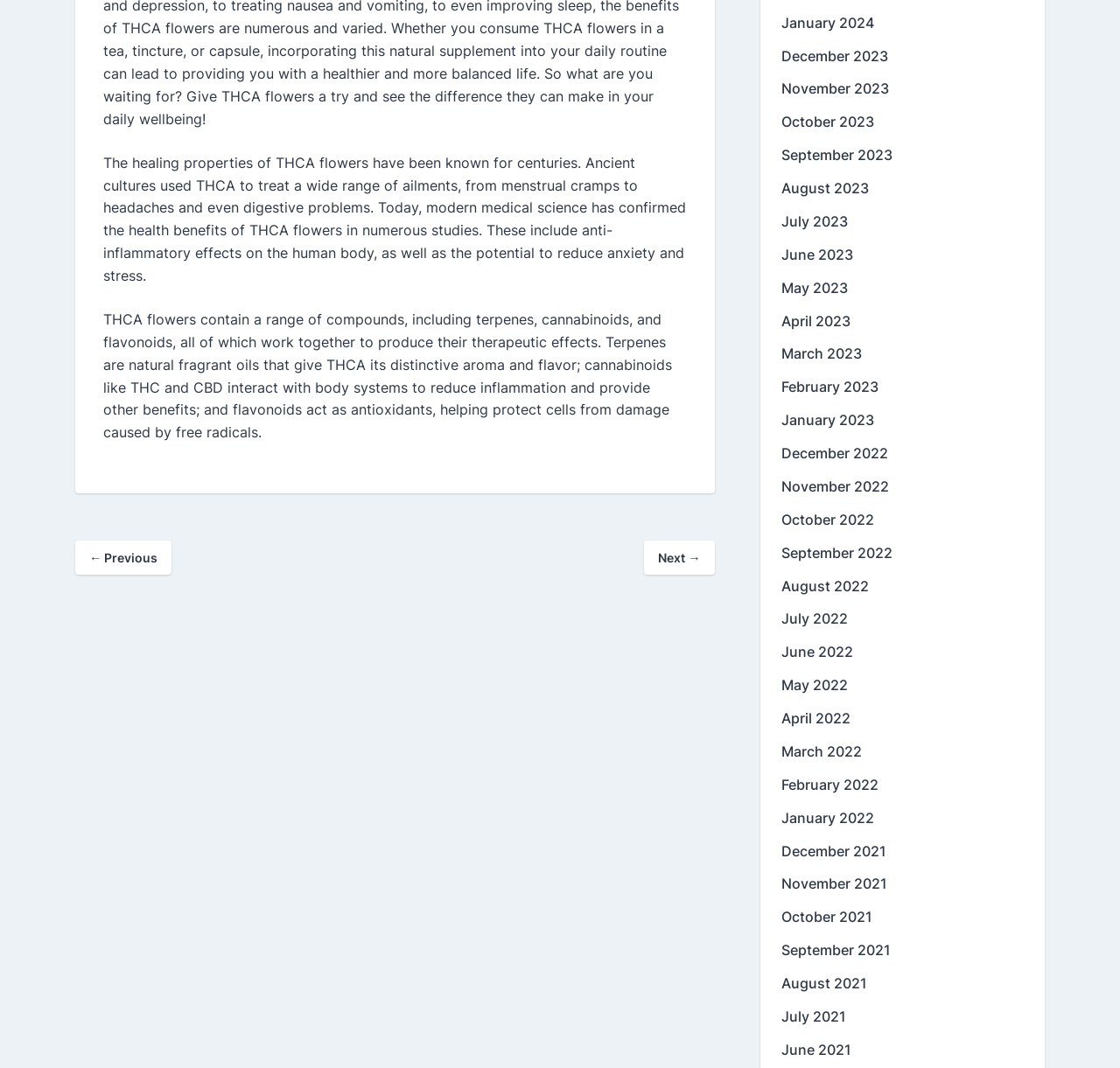What compounds are mentioned as being present in THCA flowers?
Refer to the screenshot and answer in one word or phrase.

Terpenes, cannabinoids, and flavonoids